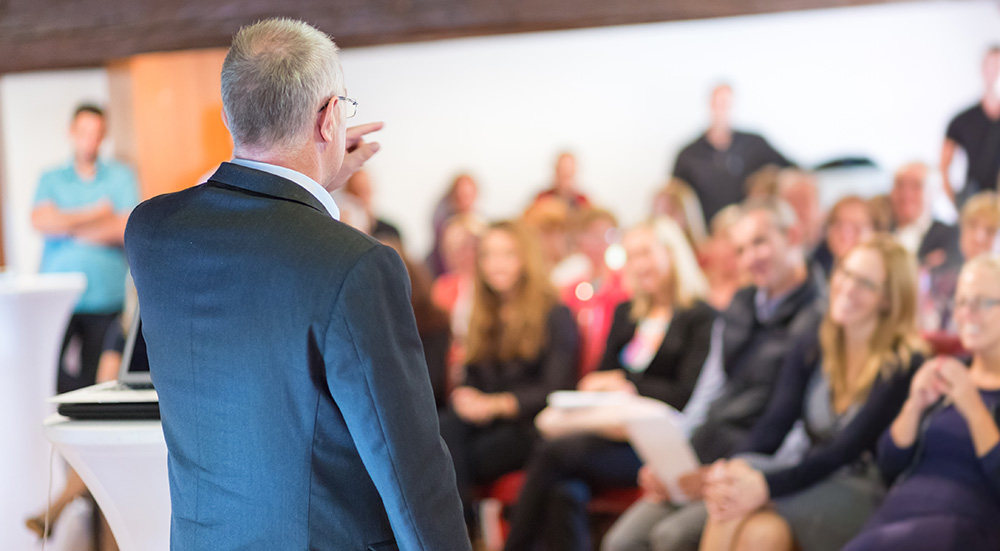How is the audience responding?
Using the image as a reference, answer the question with a short word or phrase.

Engaged and responsive